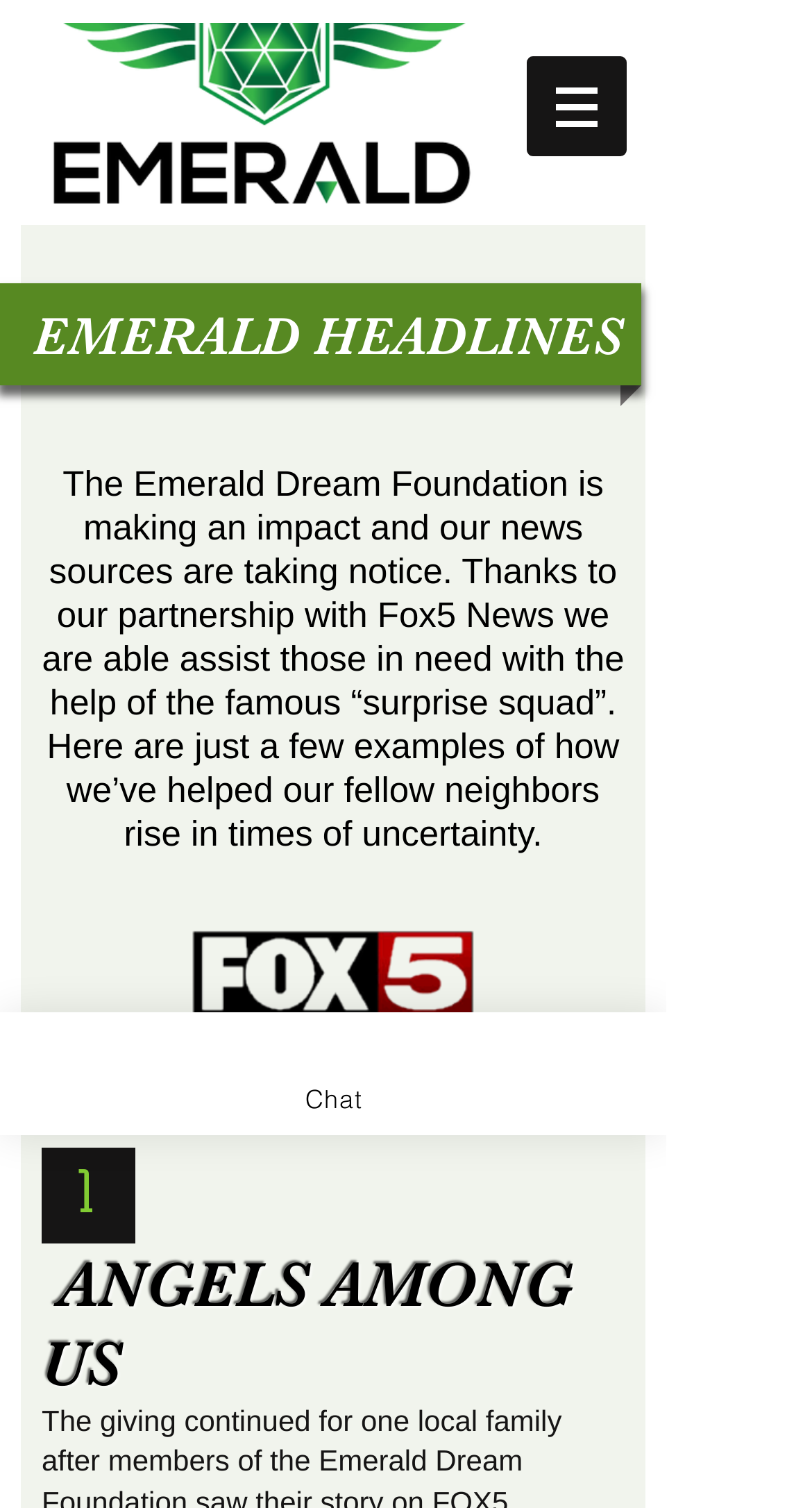How many headings are there under the navigation menu?
Answer the question using a single word or phrase, according to the image.

3